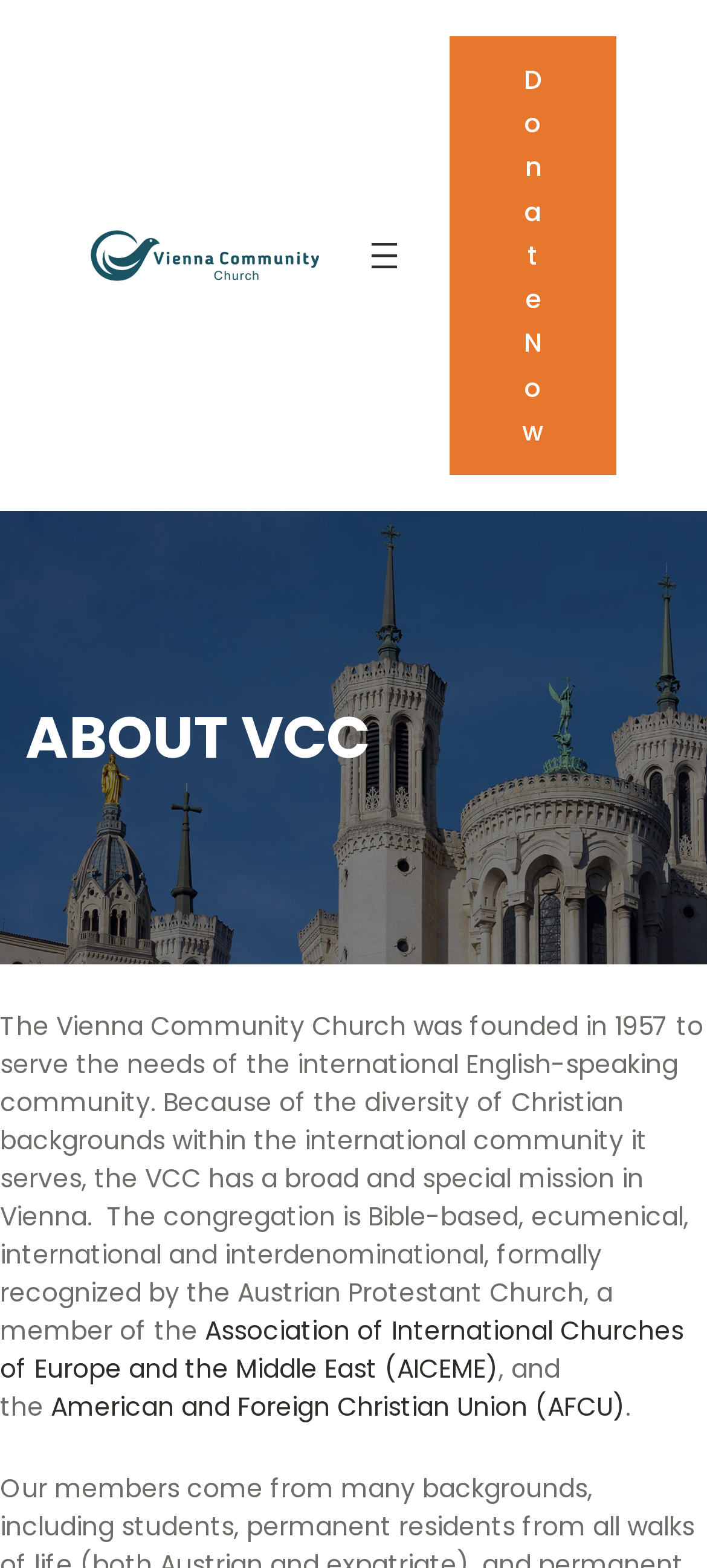Determine the bounding box for the described UI element: "parent_node: HOME aria-label="Open menu"".

[0.513, 0.149, 0.574, 0.177]